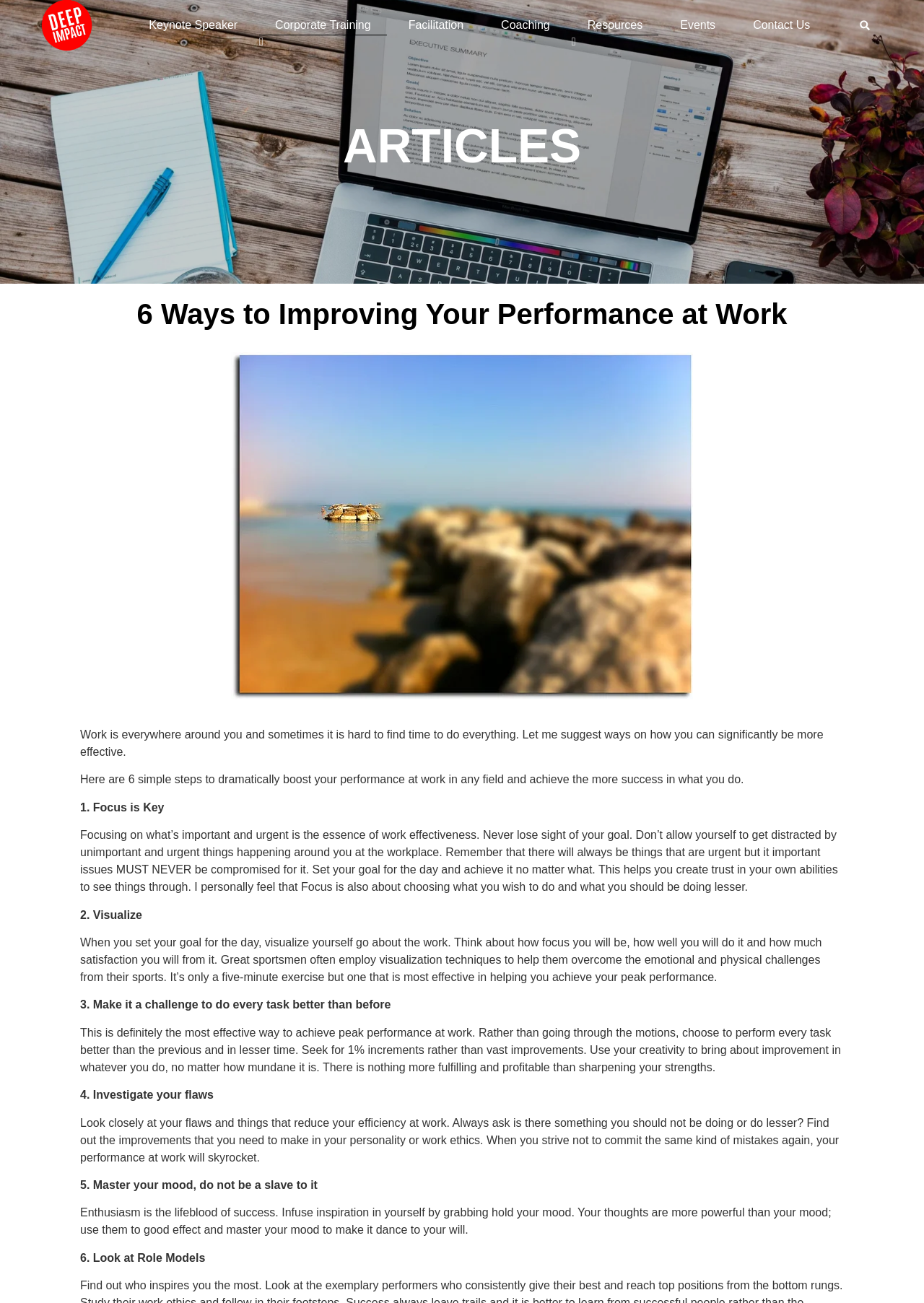Please identify the bounding box coordinates of the element on the webpage that should be clicked to follow this instruction: "Read the 'ARTICLES' section". The bounding box coordinates should be given as four float numbers between 0 and 1, formatted as [left, top, right, bottom].

[0.039, 0.089, 0.961, 0.135]